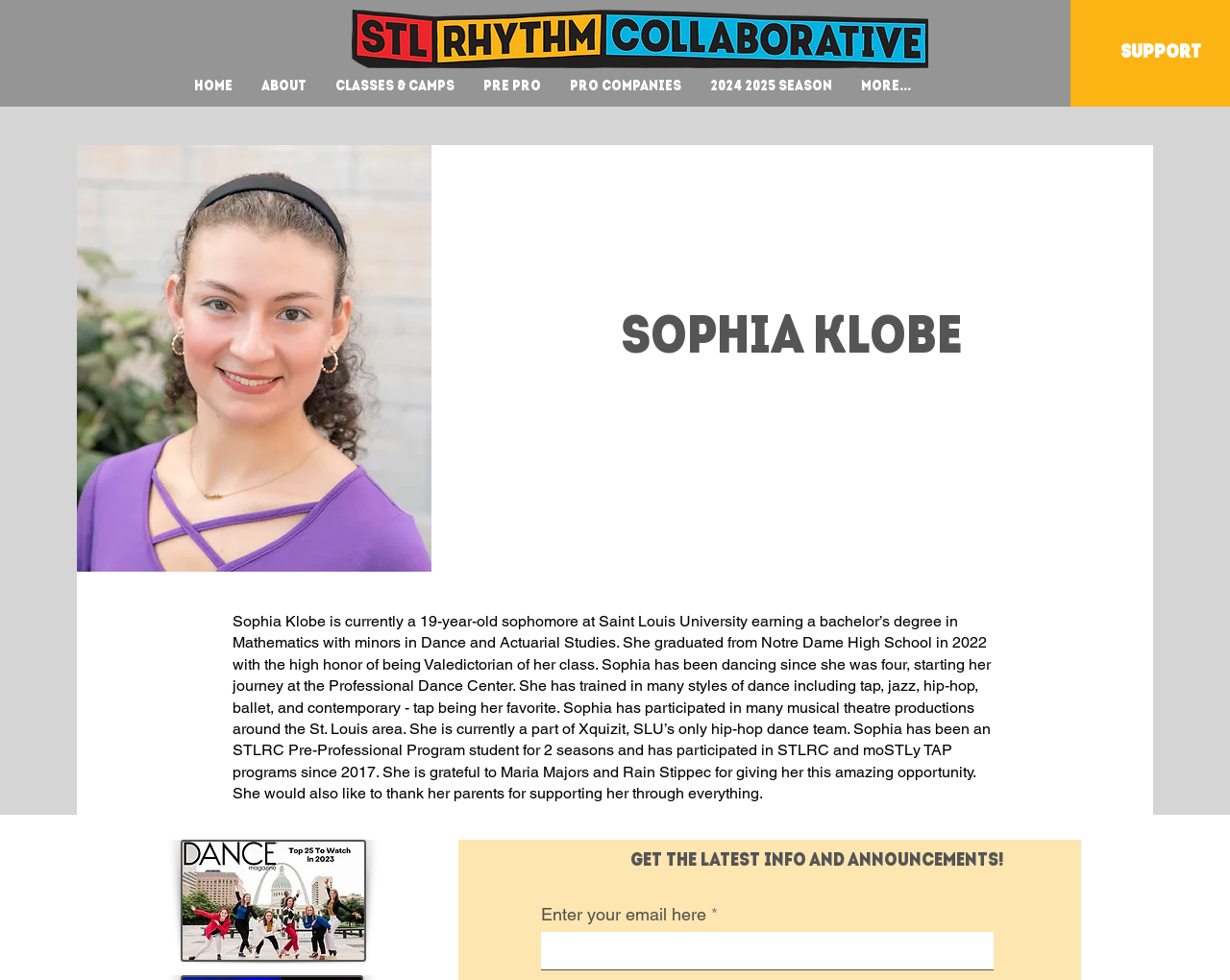Elaborate on the different components and information displayed on the webpage.

The webpage is about Sophia Klobe, a 19-year-old sophomore at Saint Louis University. At the top of the page, there is a navigation menu with links to different sections of the website, including "Home", "About", "Classes & Camps", "Pre Pro", "Pro Companies", and "2024 2025 Season". 

Below the navigation menu, there is a large image of Sophia Klobe, taking up about a quarter of the page. Next to the image, there is a heading with her name, "Sophia Klobe". 

Below the image and heading, there is a paragraph of text that describes Sophia's background, including her education, dance experience, and involvement in various dance programs. The text is quite detailed and provides a lot of information about Sophia's life and interests.

On the right side of the page, there is a section with a heading that says "Get the latest info and announcements!". Below this heading, there is a text box where visitors can enter their email address to receive updates. 

At the bottom of the page, there is a link to add a subheading, accompanied by a small image.